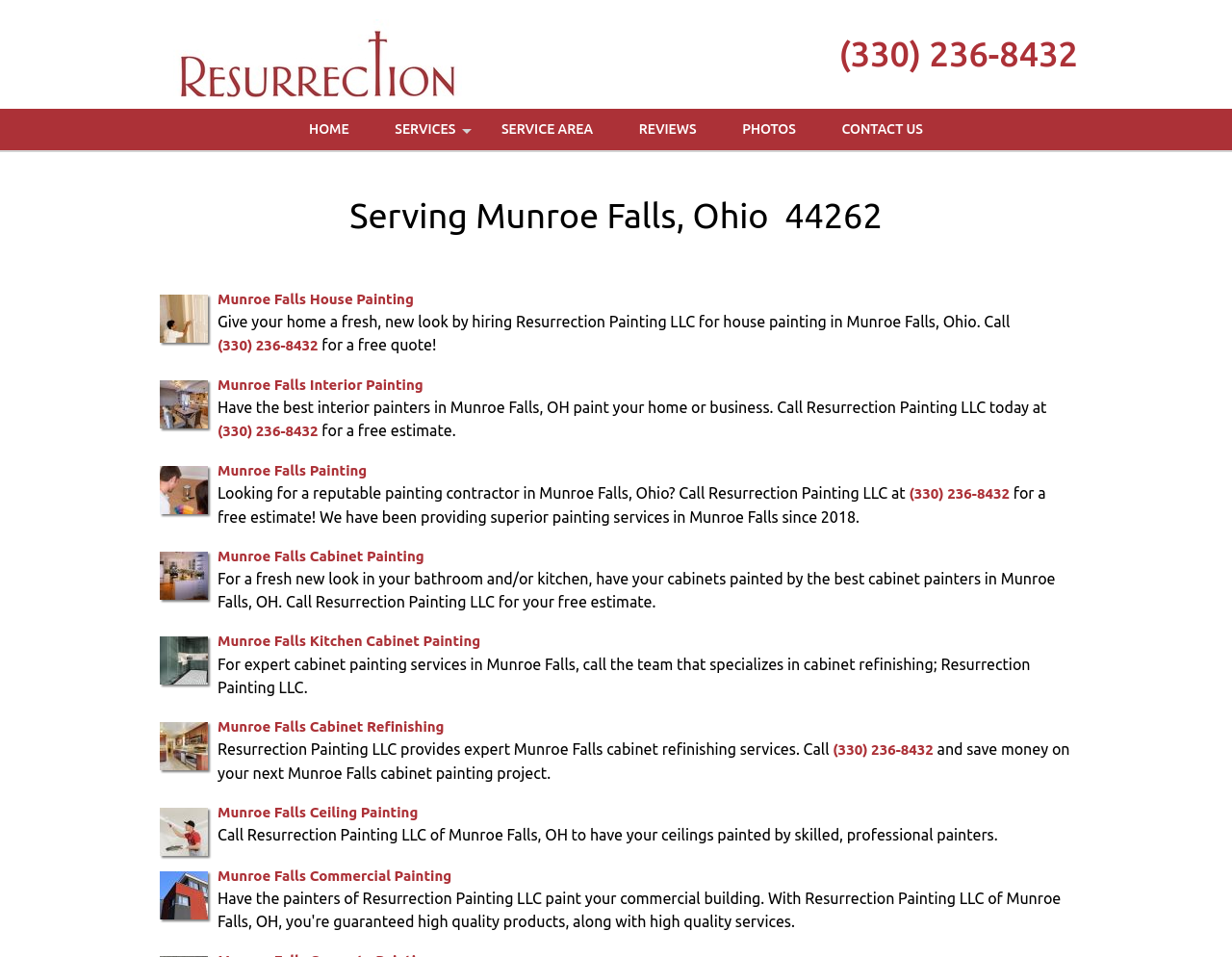Refer to the image and offer a detailed explanation in response to the question: What is the name of the company providing painting services?

I found the name of the company by looking at the image and heading on the webpage, which mentions 'Resurrection Painting LLC'. This is also mentioned multiple times throughout the webpage, indicating that it's the name of the company providing painting services.